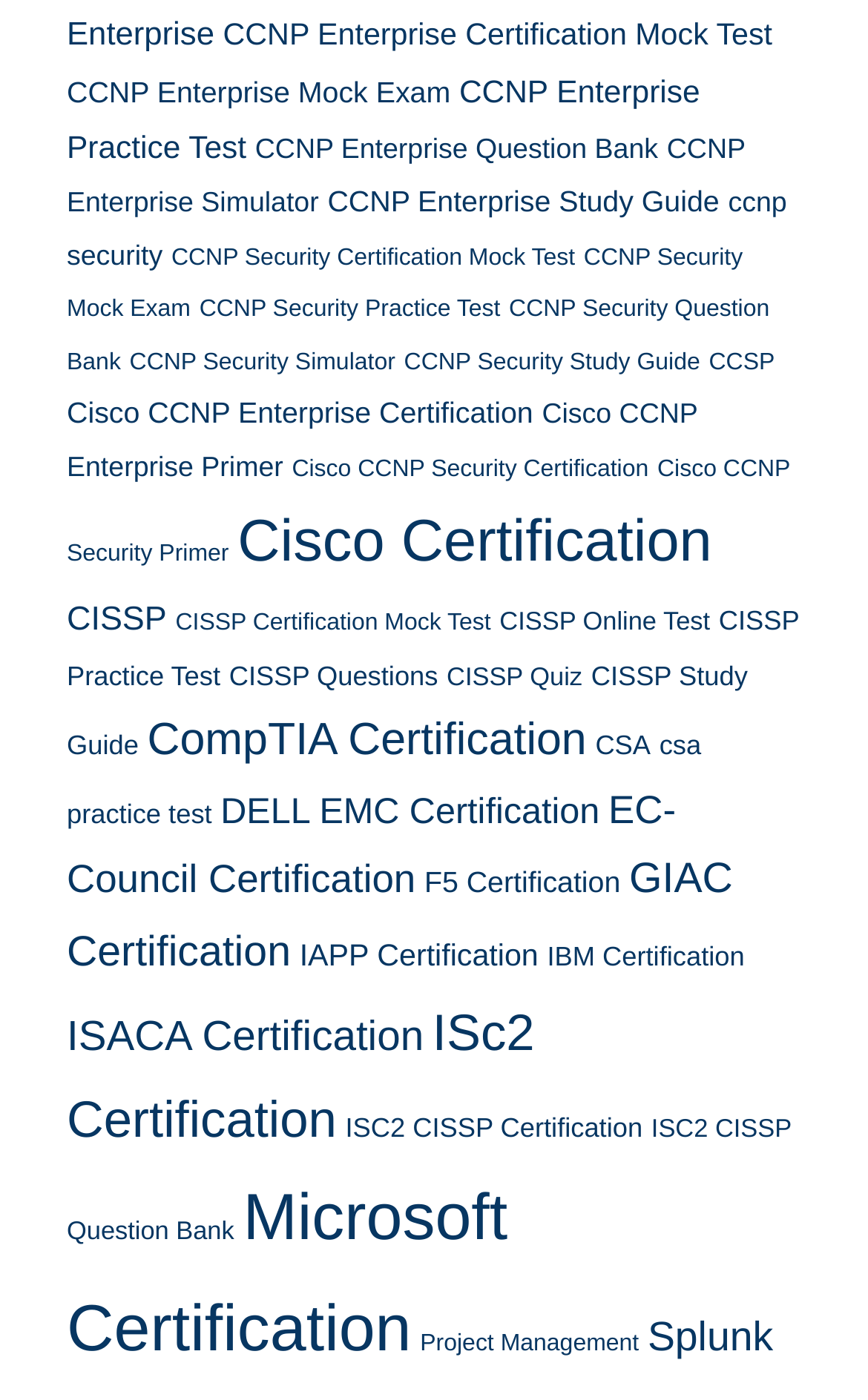Specify the bounding box coordinates of the area to click in order to follow the given instruction: "Explore CISSP Certification Mock Test."

[0.202, 0.436, 0.566, 0.455]